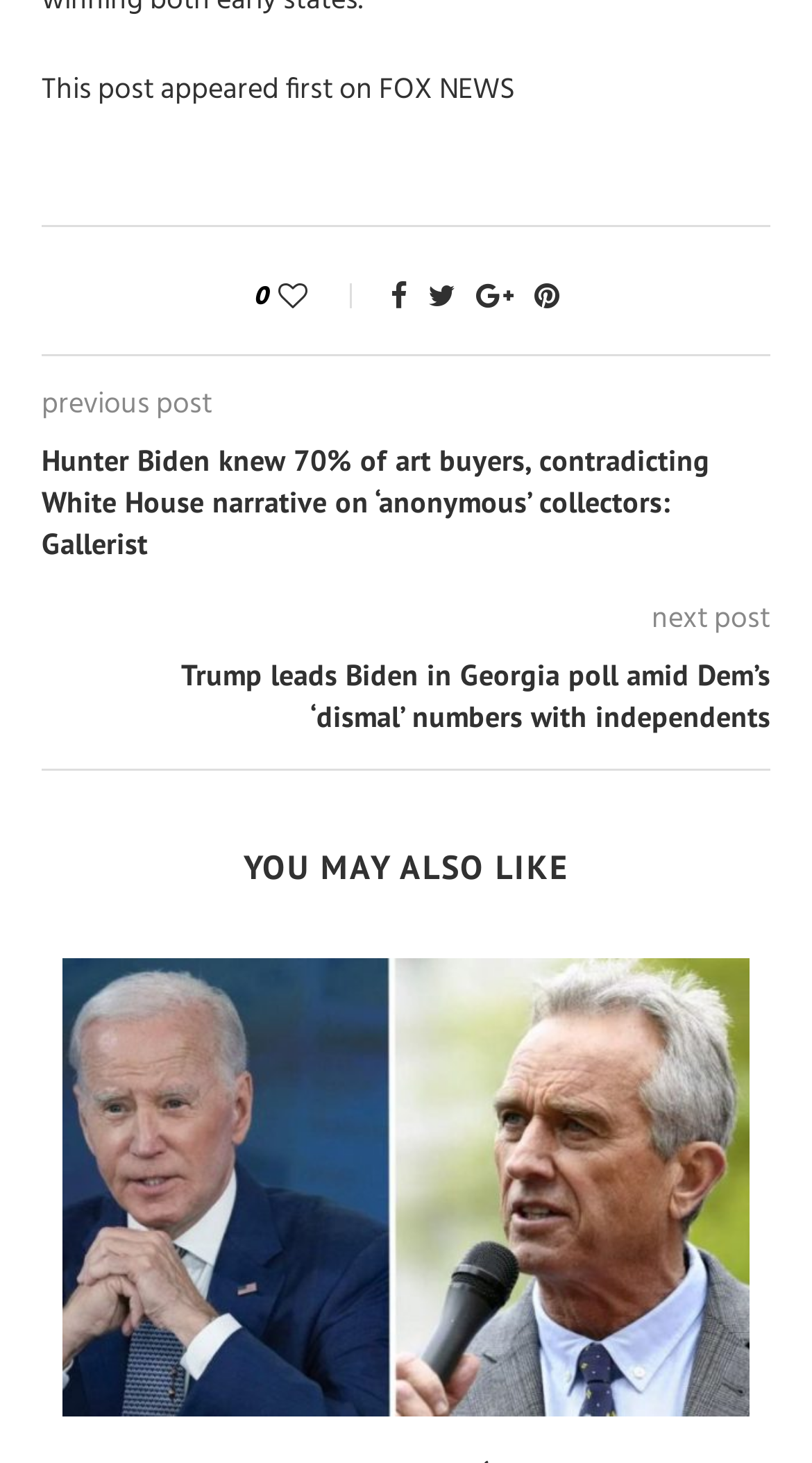Please identify the bounding box coordinates of the element that needs to be clicked to execute the following command: "Go to the next post". Provide the bounding box using four float numbers between 0 and 1, formatted as [left, top, right, bottom].

[0.803, 0.407, 0.949, 0.44]